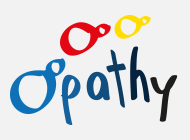Offer a meticulous description of the image.

The image prominently features the stylized text "OPATHY" with a creative and colorful design. The first part of the word, "O", is depicted in vibrant red and yellow, while the second part, "pathy," is rendered in a smooth blue tone. This playful typographic representation suggests a modern and engaging approach, potentially reflecting the innovative themes of the associated project, which focuses on improving diagnostics of pathogenic yeasts through advanced genomic studies. The overall aesthetic of the image conveys a sense of dynamism and scientific curiosity, aligning with the project's aim to enhance understanding in multi-species sequencing studies.